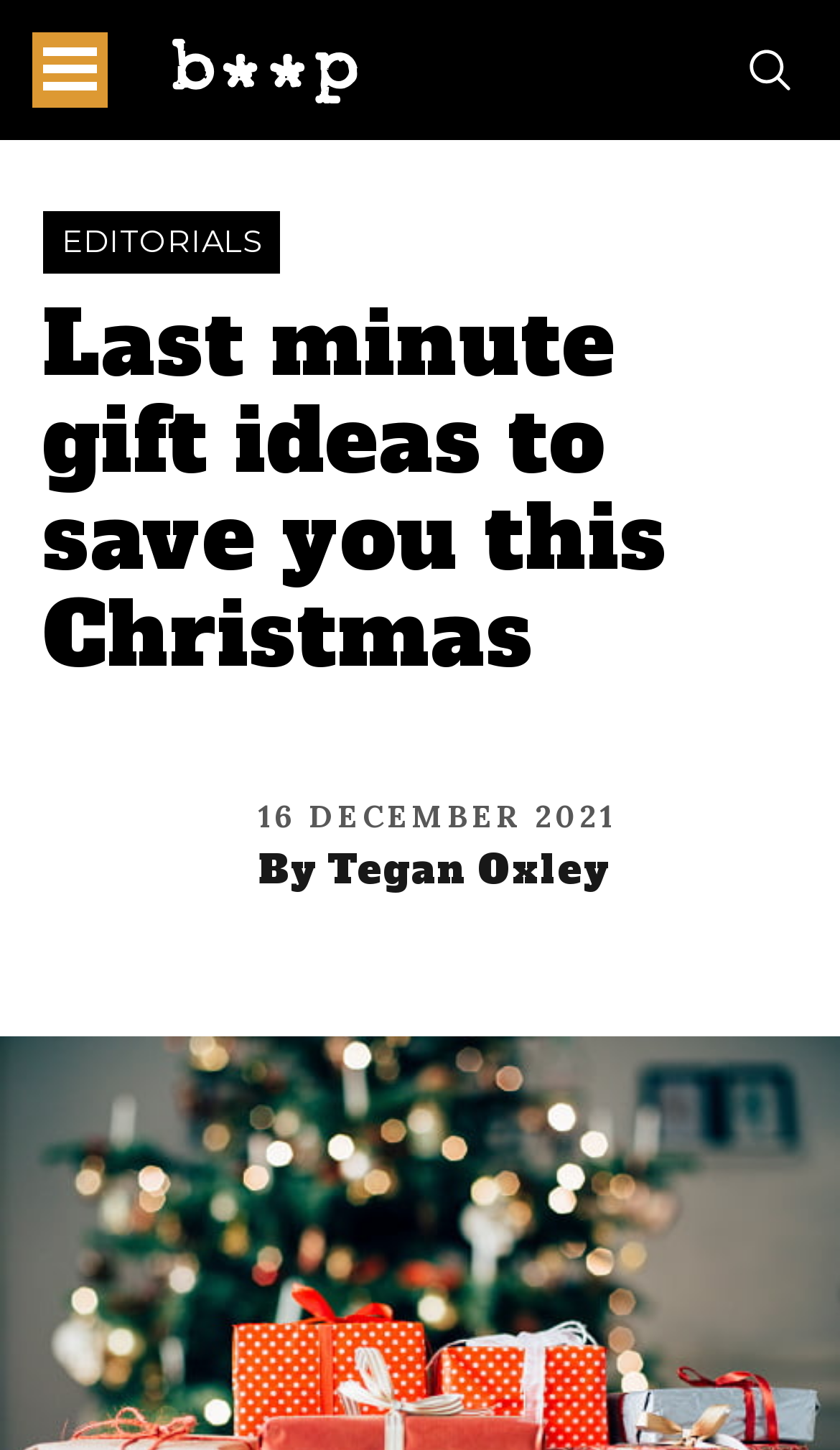Locate the bounding box coordinates of the element that needs to be clicked to carry out the instruction: "go to the homepage". The coordinates should be given as four float numbers ranging from 0 to 1, i.e., [left, top, right, bottom].

[0.205, 0.026, 0.426, 0.071]